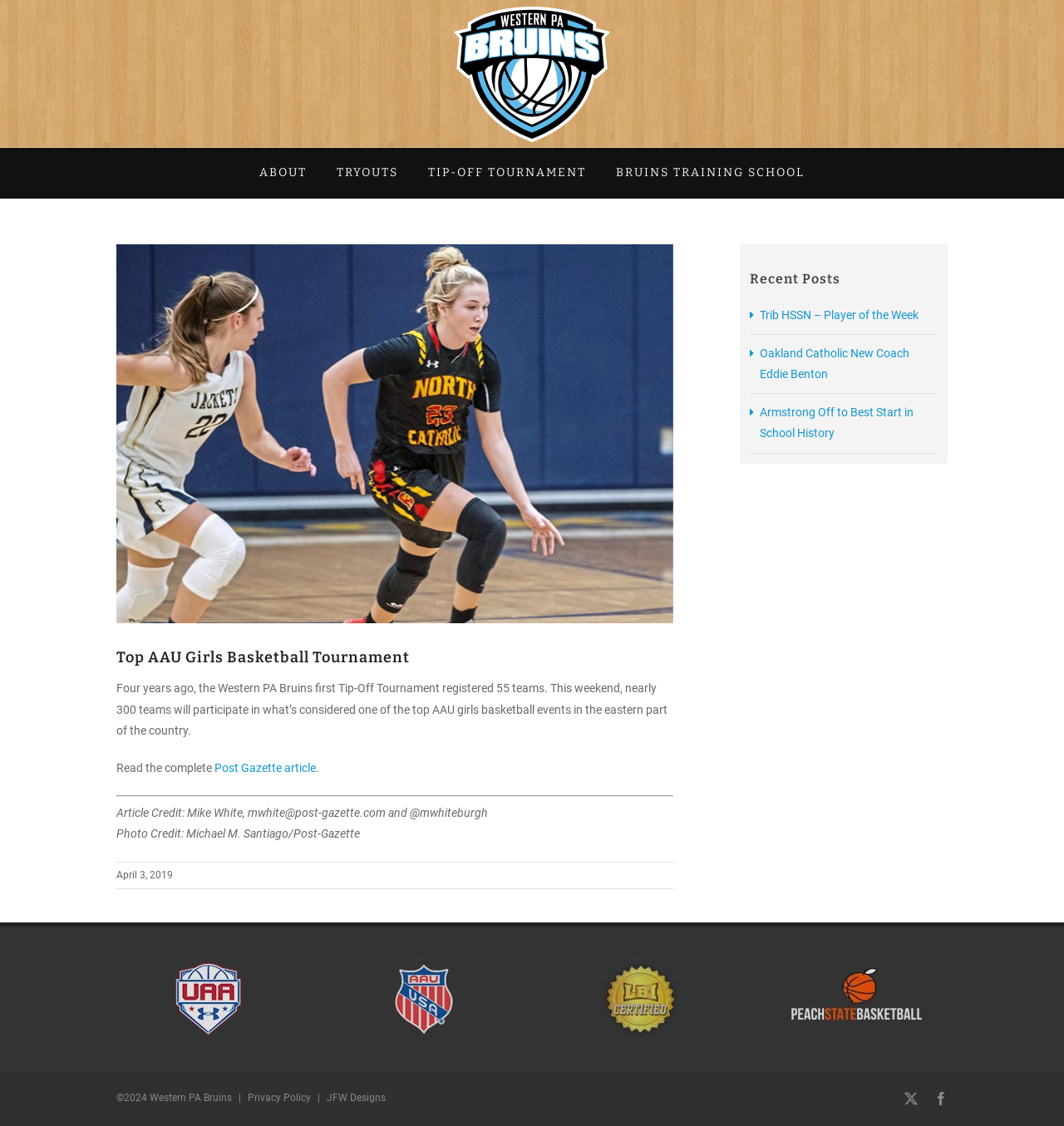Please answer the following question using a single word or phrase: 
How many teams participated in the tournament four years ago?

55